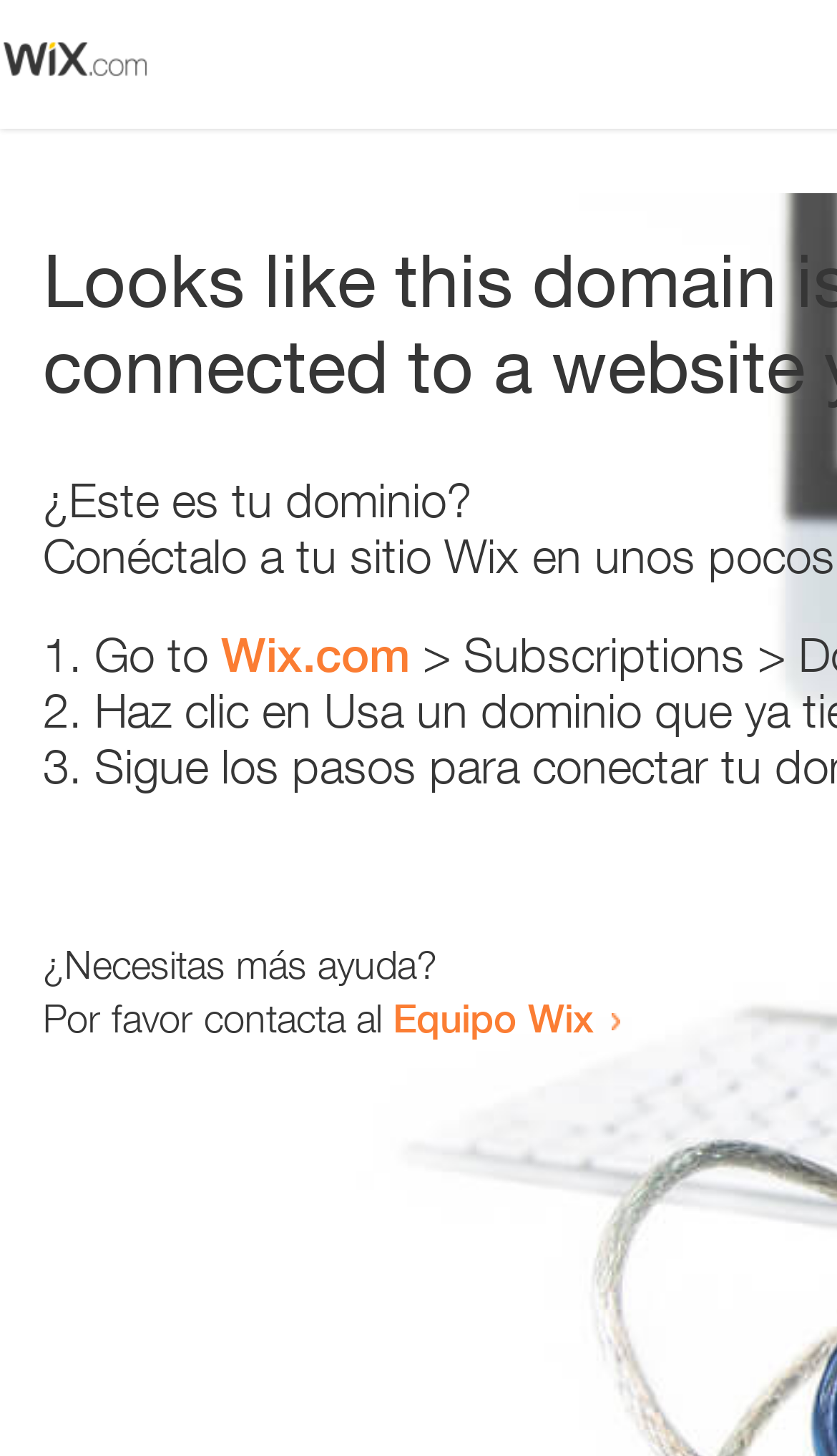Offer a comprehensive description of the webpage’s content and structure.

The webpage appears to be an error page, with a small image at the top left corner. Below the image, there is a heading that reads "¿Este es tu dominio?" (which translates to "Is this your domain?"). 

Underneath the heading, there is a numbered list with three items. The first item starts with "1." and contains the text "Go to" followed by a link to "Wix.com". The second item starts with "2." and the third item starts with "3.", but their contents are not specified. 

Further down the page, there is a paragraph of text that asks "¿Necesitas más ayuda?" (which translates to "Do you need more help?"), followed by a sentence that says "Por favor contacta al" (which translates to "Please contact the") and then a link to the "Equipo Wix" (which translates to "Wix Team").